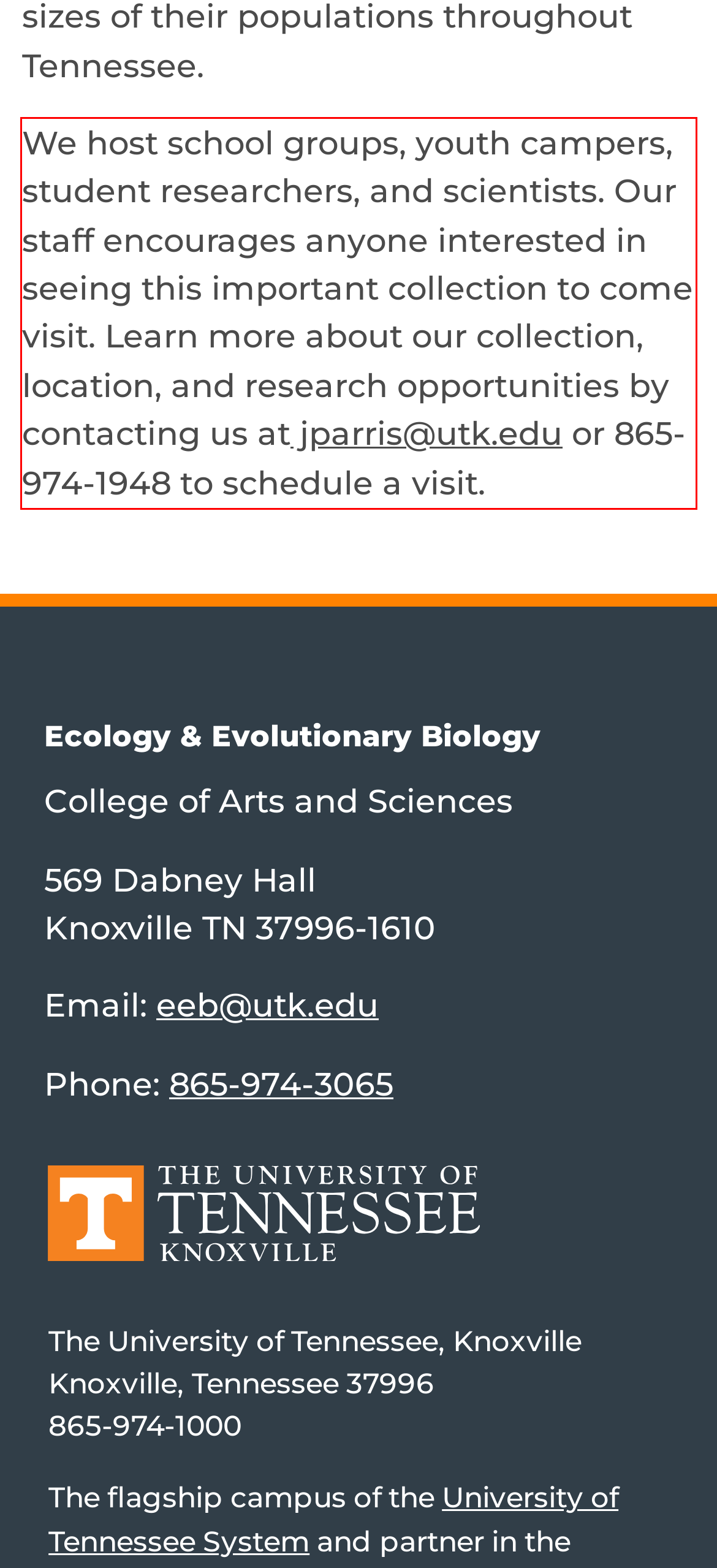Examine the webpage screenshot, find the red bounding box, and extract the text content within this marked area.

We host school groups, youth campers, student researchers, and scientists. Our staff encourages anyone interested in seeing this important collection to come visit. Learn more about our collection, location, and research opportunities by contacting us at jparris@utk.edu or 865-974-1948 to schedule a visit.